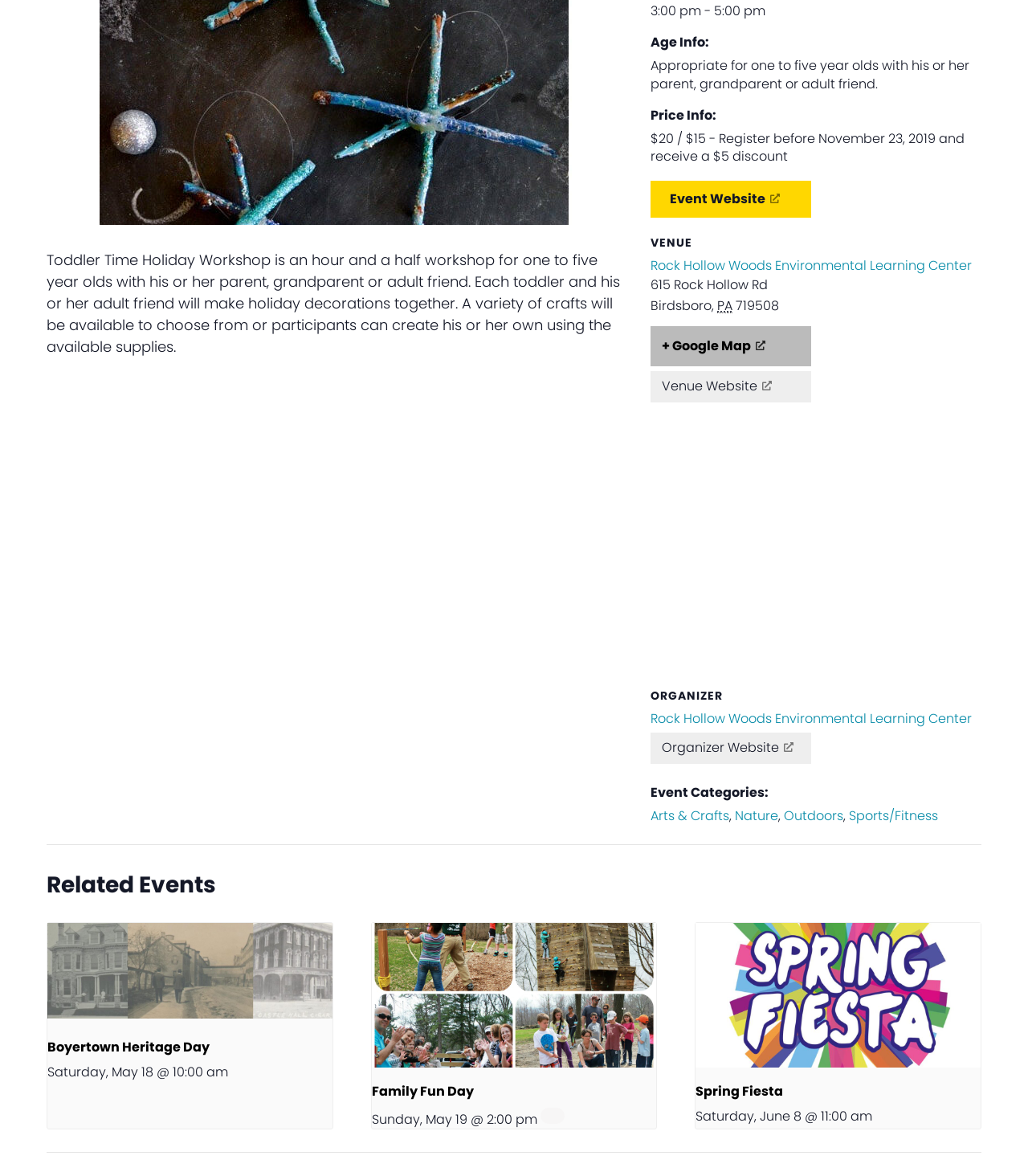For the following element description, predict the bounding box coordinates in the format (top-left x, top-left y, bottom-right x, bottom-right y). All values should be floating point numbers between 0 and 1. Description: Sports/Fitness

[0.826, 0.688, 0.912, 0.699]